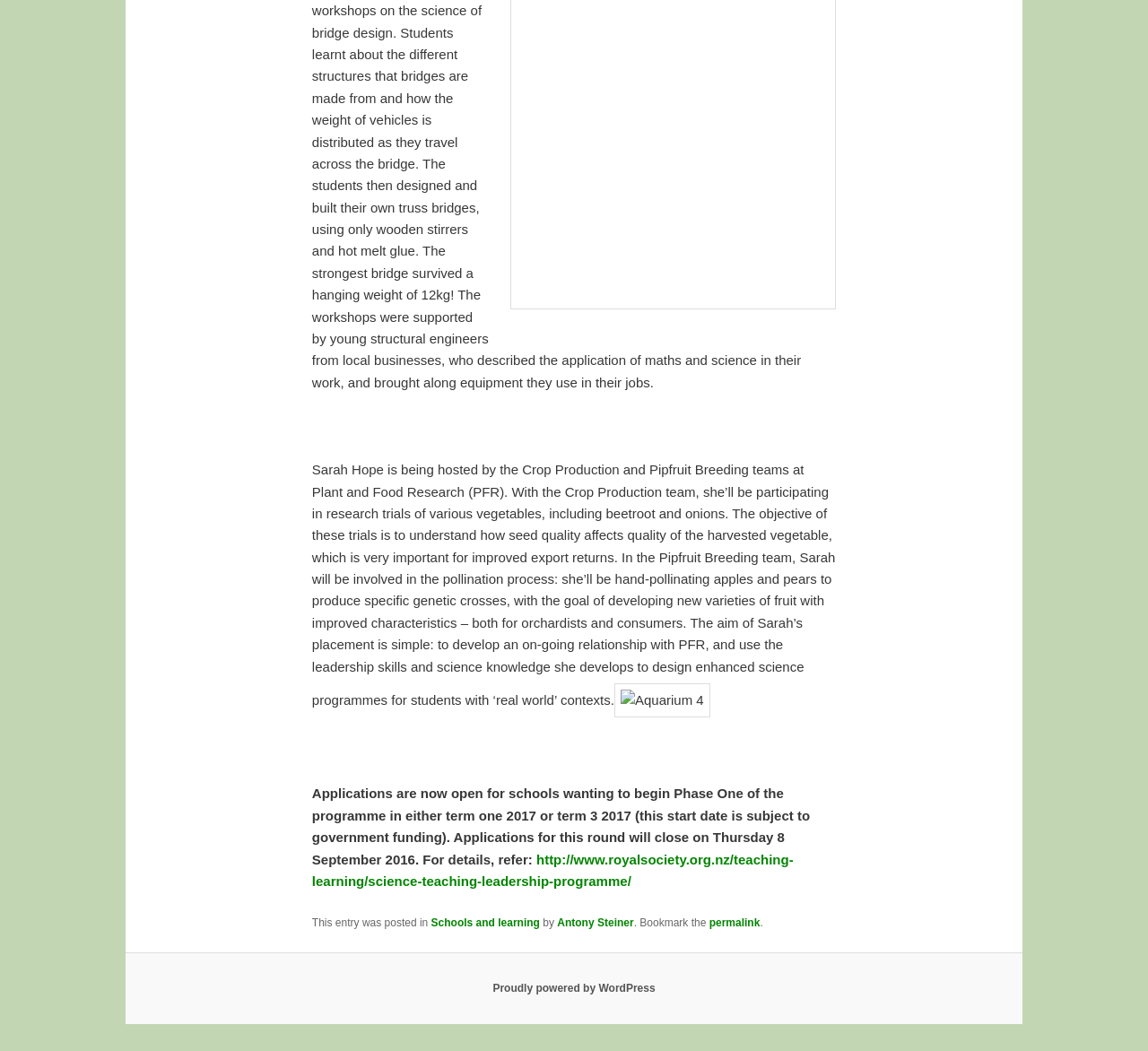Using the description "Proudly powered by WordPress", locate and provide the bounding box of the UI element.

[0.429, 0.935, 0.571, 0.947]